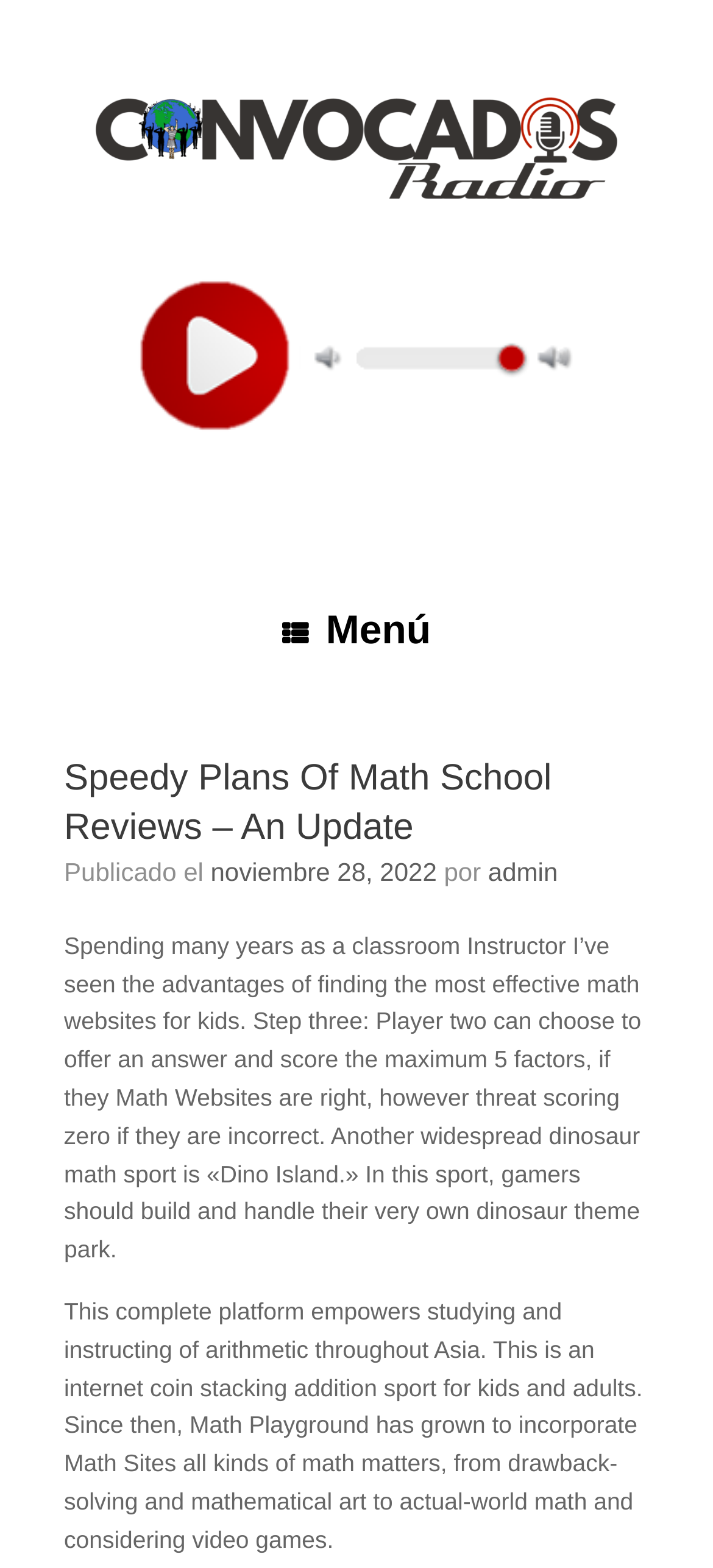Please answer the following query using a single word or phrase: 
How many images are on the webpage?

6